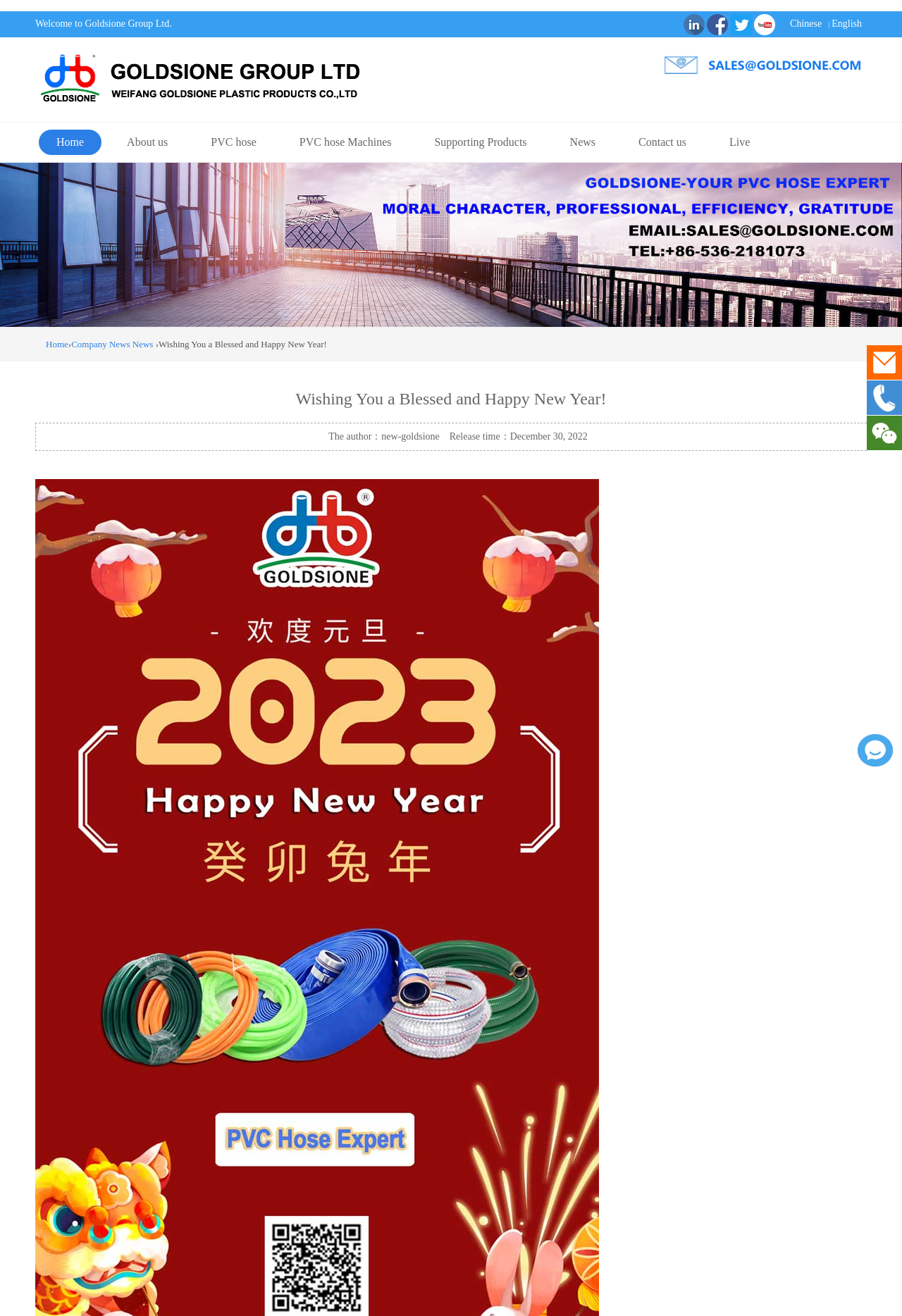Provide a one-word or short-phrase response to the question:
What is the company name?

Goldsione Group Ltd